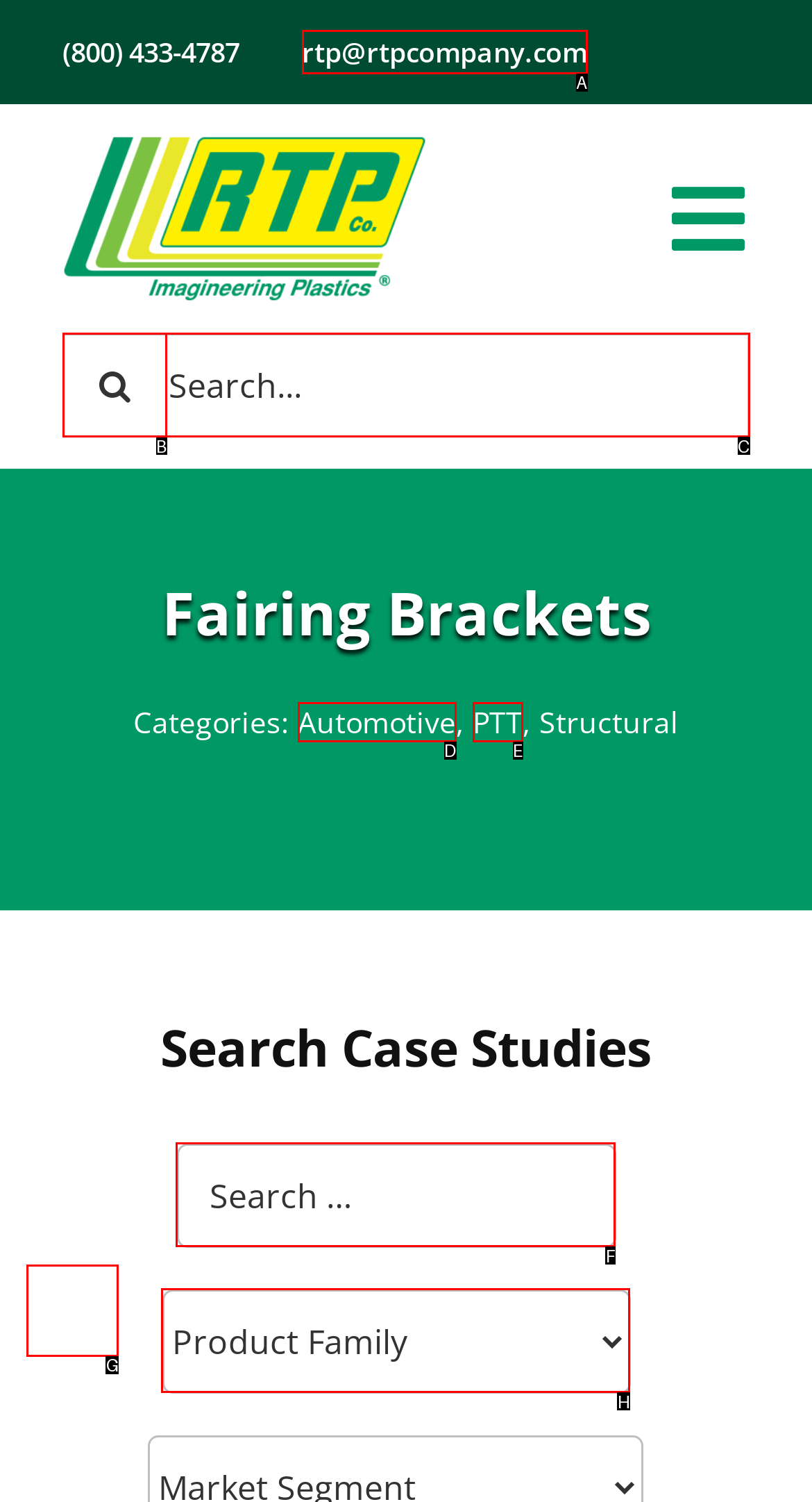Which option should be clicked to execute the task: Go to top of the page?
Reply with the letter of the chosen option.

G